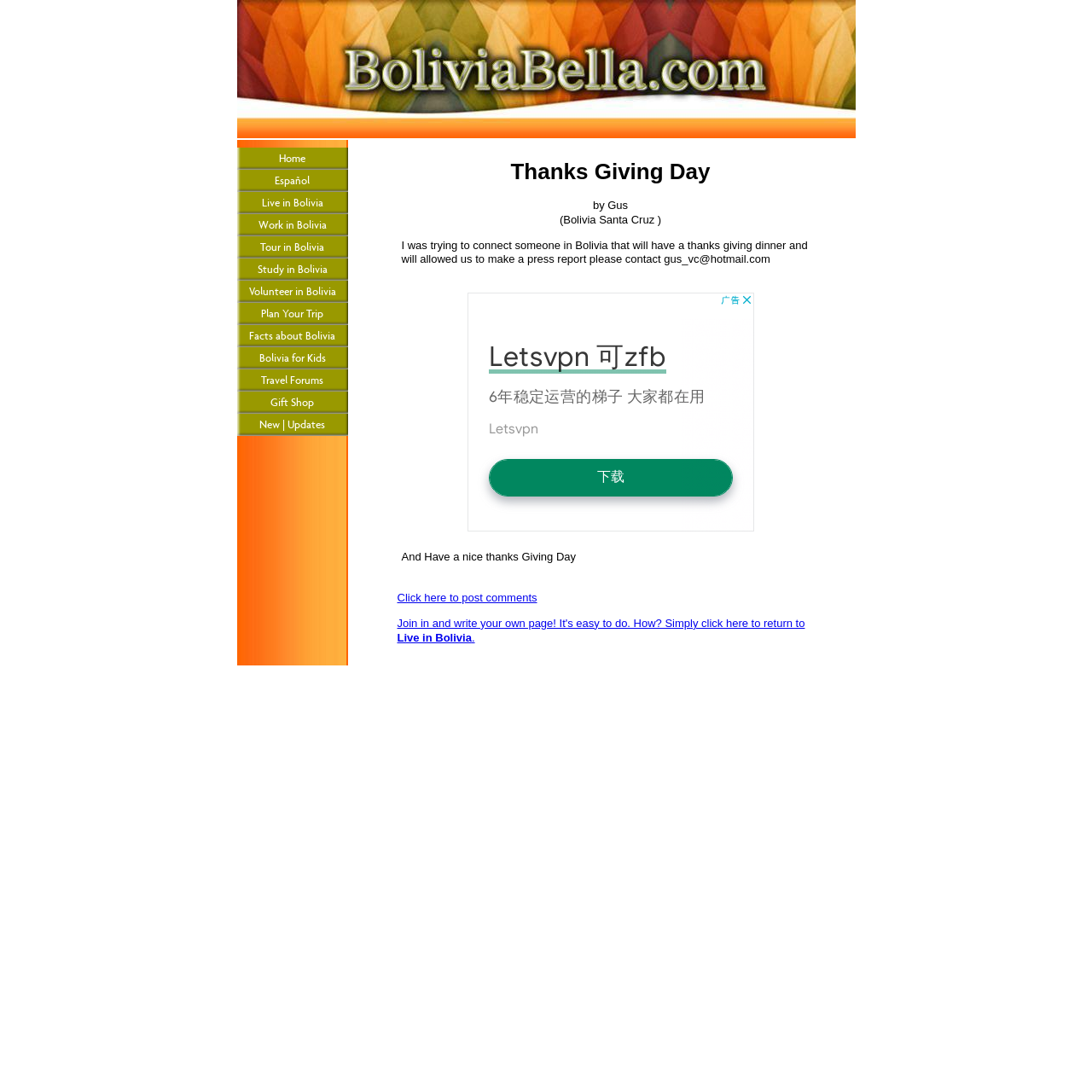Locate the bounding box coordinates of the area that needs to be clicked to fulfill the following instruction: "Go to 'Home'". The coordinates should be in the format of four float numbers between 0 and 1, namely [left, top, right, bottom].

None